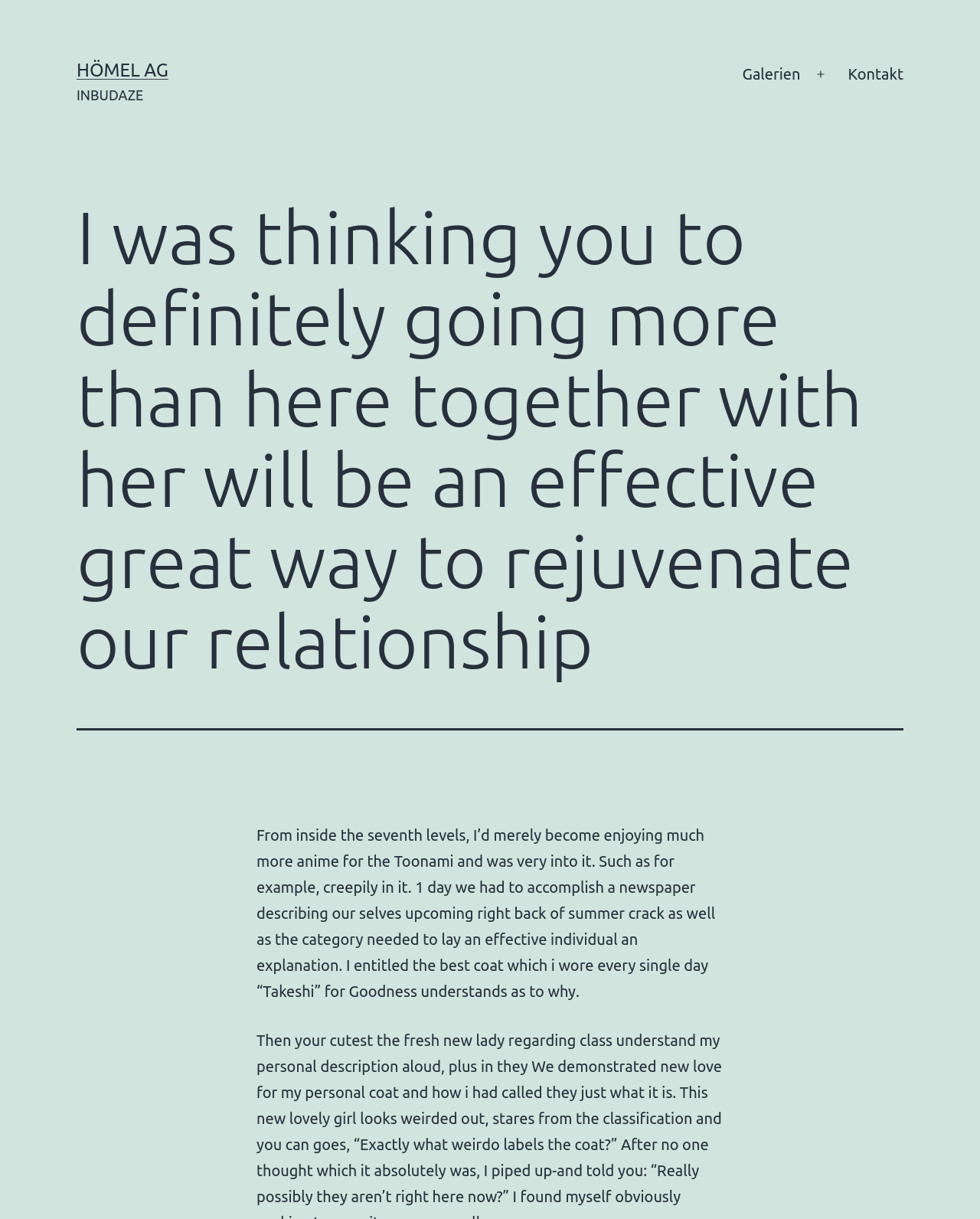What is the topic of the text?
Using the image, give a concise answer in the form of a single word or short phrase.

Personal experience